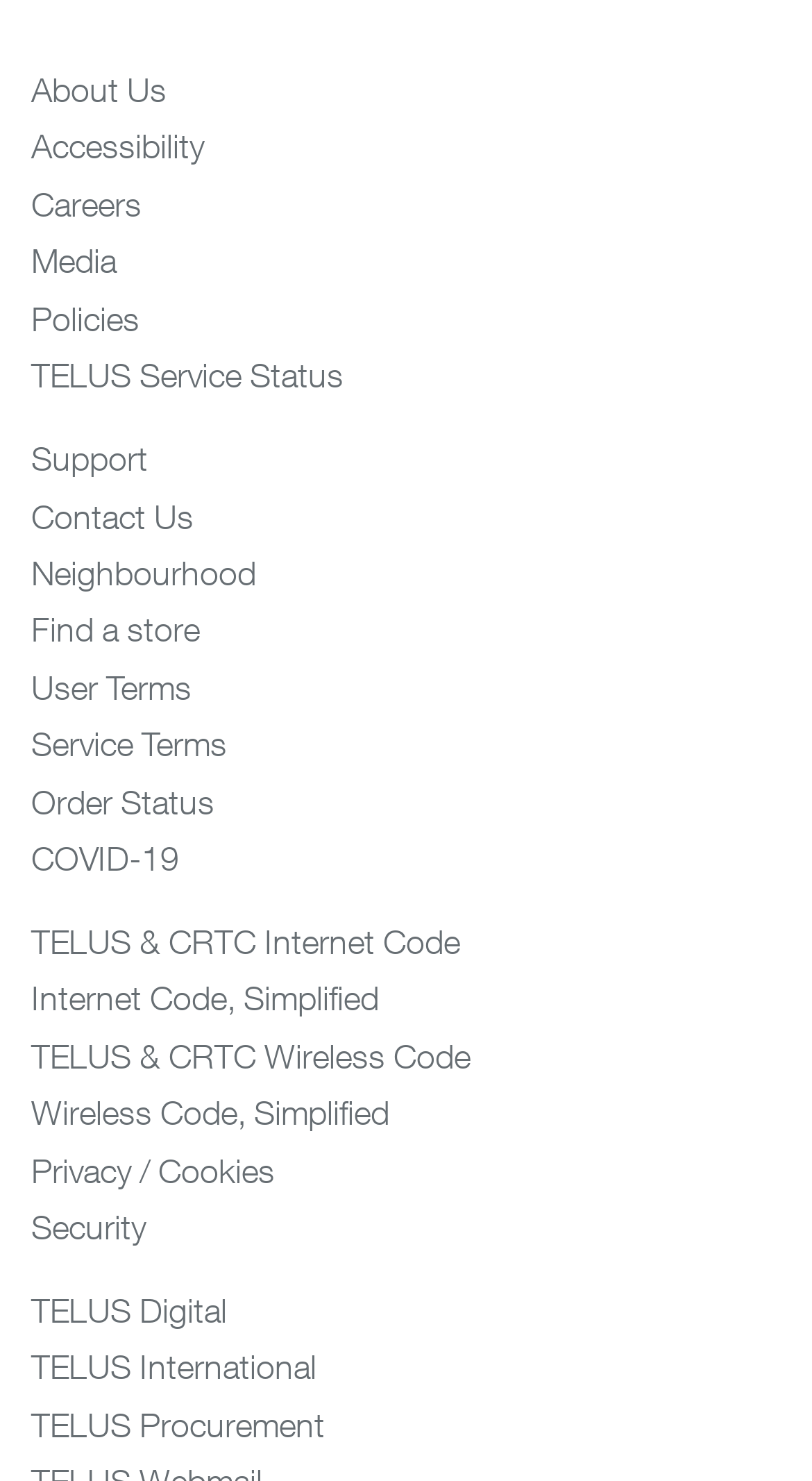How many links are there on the webpage?
From the screenshot, supply a one-word or short-phrase answer.

26